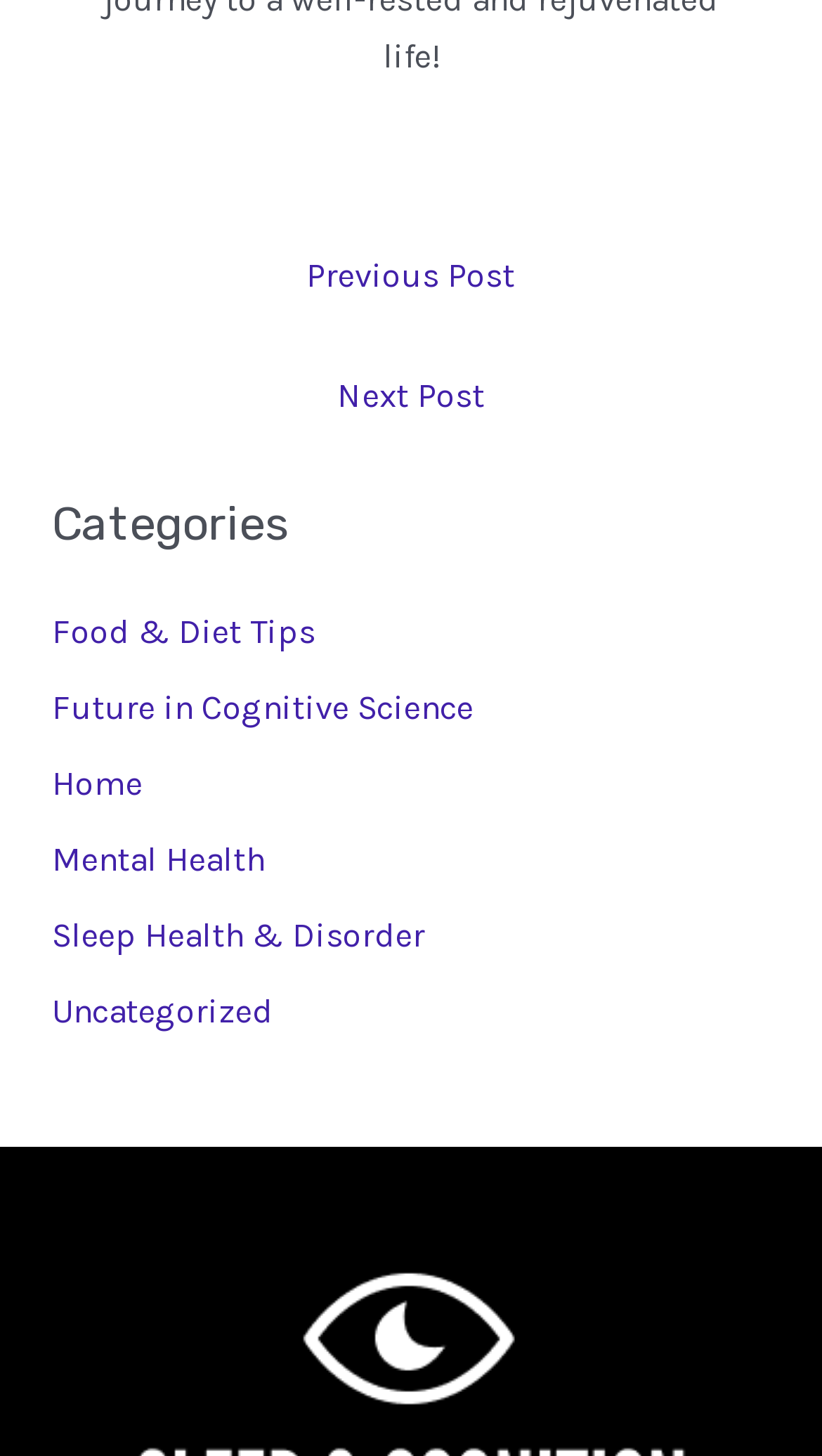What is the position of the 'Categories' heading? Based on the screenshot, please respond with a single word or phrase.

Above the links